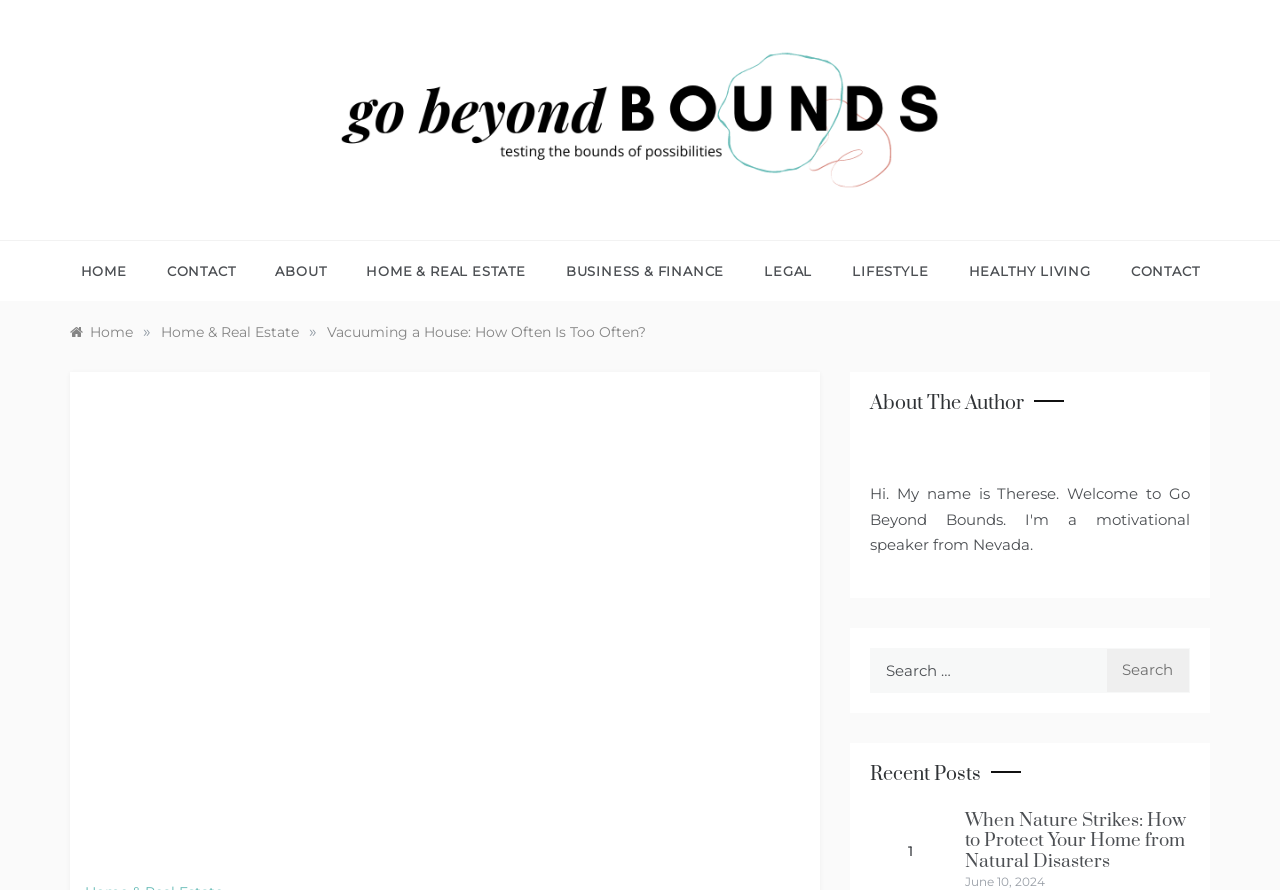Create an elaborate caption for the webpage.

The webpage is about vacuuming a house, specifically discussing how often one should vacuum their house. At the top, there is a logo and a navigation menu with links to various categories such as Home, Contact, About, and more. Below the navigation menu, there is a breadcrumb trail showing the current page's location in the website's hierarchy.

The main content of the page is a single article with a heading "Vacuuming a House: How Often Is Too Often?" and a brief summary or introduction. The article is accompanied by an image related to vacuuming.

On the right side of the page, there is a section about the author, featuring a small image and a heading "About The Author". Below this section, there is a search bar with a button to search for specific content on the website.

Further down the page, there is a section titled "Recent Posts" with a list of recent articles, including one titled "When Nature Strikes: How to Protect Your Home from Natural Disasters" with a link to the full article and a date "June 10, 2024".